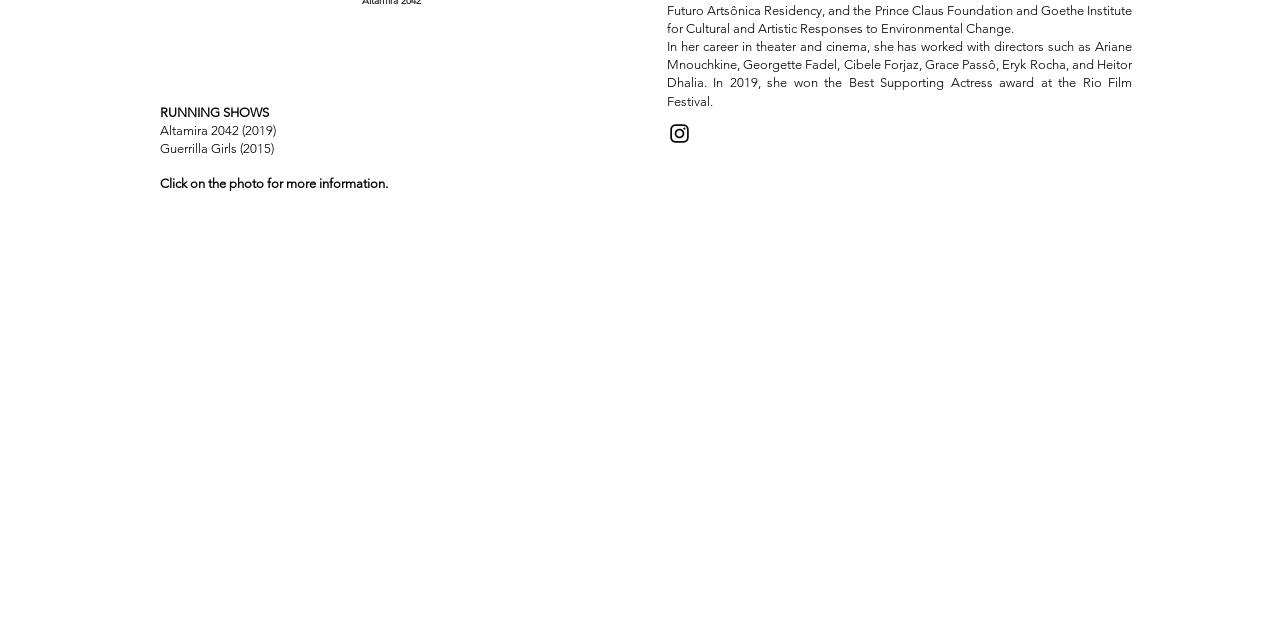Locate the bounding box of the UI element described in the following text: "aria-label="Instagram"".

[0.521, 0.189, 0.541, 0.228]